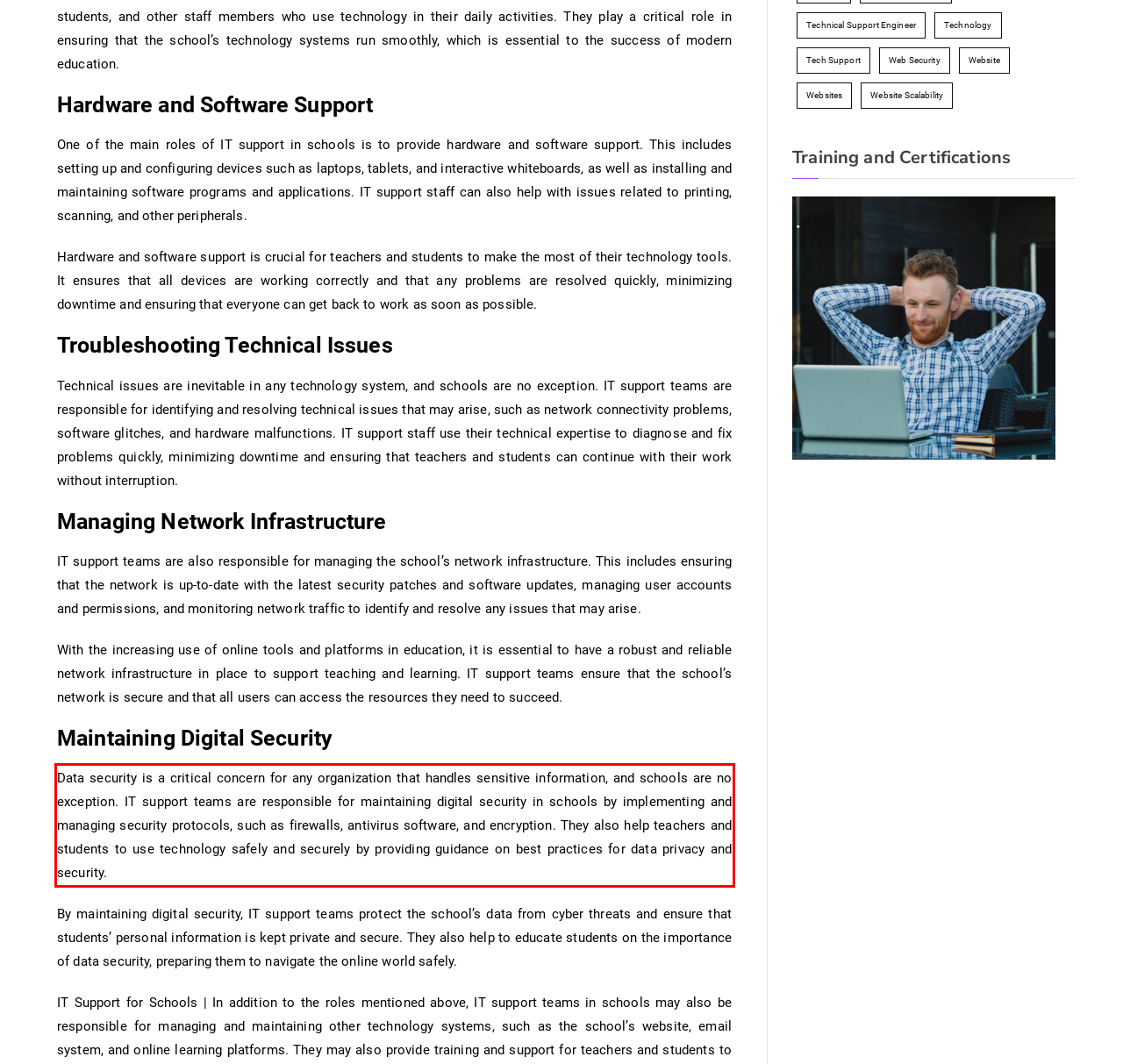Given a webpage screenshot, locate the red bounding box and extract the text content found inside it.

Data security is a critical concern for any organization that handles sensitive information, and schools are no exception. IT support teams are responsible for maintaining digital security in schools by implementing and managing security protocols, such as firewalls, antivirus software, and encryption. They also help teachers and students to use technology safely and securely by providing guidance on best practices for data privacy and security.